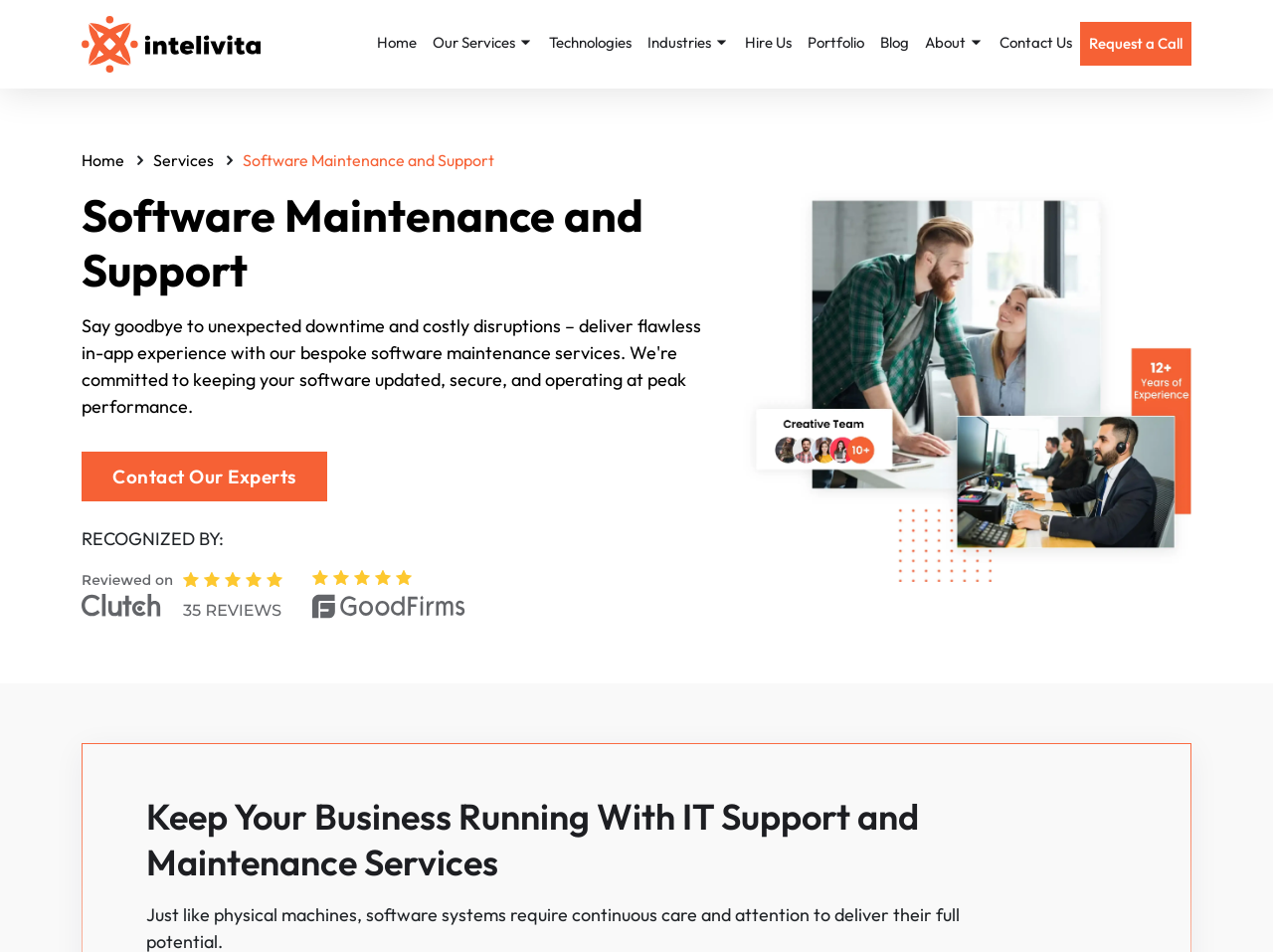Please provide the bounding box coordinates for the element that needs to be clicked to perform the following instruction: "Click the 'Industries' link". The coordinates should be given as four float numbers between 0 and 1, i.e., [left, top, right, bottom].

[0.502, 0.023, 0.579, 0.07]